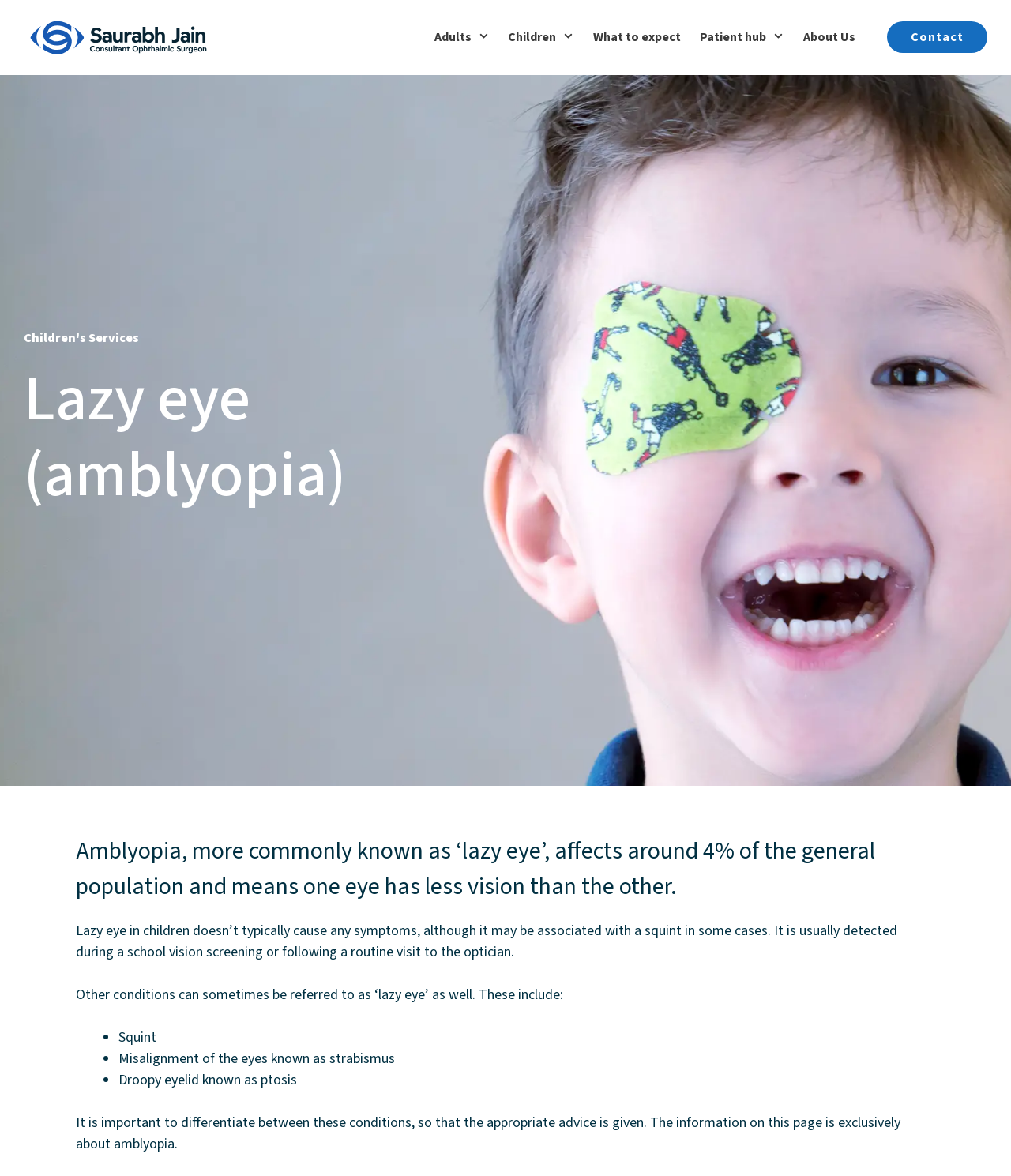Produce an elaborate caption capturing the essence of the webpage.

This webpage is about lazy eye treatment for children, specifically amblyopia, and is provided by a leading Paediatric Ophthalmologist in London. At the top of the page, there is a banner that spans the entire width, containing a logo and a link to the doctor's name, Saurabh Jain, accompanied by a small image of the doctor. Below the banner, there is a primary navigation menu with six links: Adults, Children, What to expect, Patient hub, About Us, and Contact.

The main content of the page is divided into sections, with headings and paragraphs of text. The first heading, "Children's Services", is followed by a subheading, "Lazy eye (amblyopia)", which is further divided into several paragraphs of text. The text explains what amblyopia is, its effects on children, and how it is detected. There is also a list of other conditions that are sometimes referred to as "lazy eye", including squint, misalignment of the eyes, and droopy eyelid.

The text is organized in a clear and concise manner, with headings and paragraphs that make it easy to read and understand. The use of short sentences and bullet points helps to break up the text and make it more digestible. Overall, the webpage appears to be a informative resource for parents seeking information on lazy eye treatment for their children.